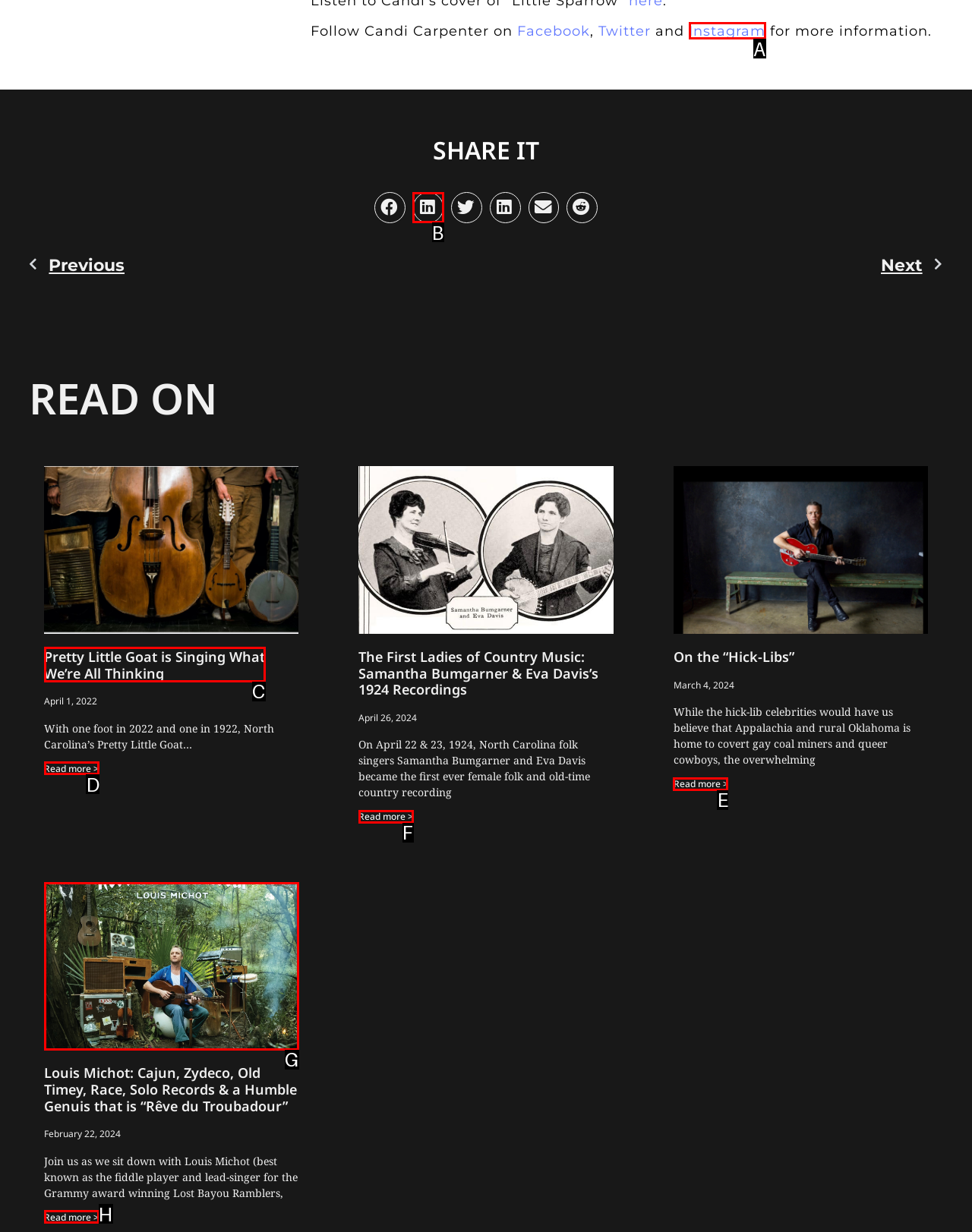Determine which UI element you should click to perform the task: Read more about Pretty Little Goat is Singing What We’re All Thinking
Provide the letter of the correct option from the given choices directly.

D